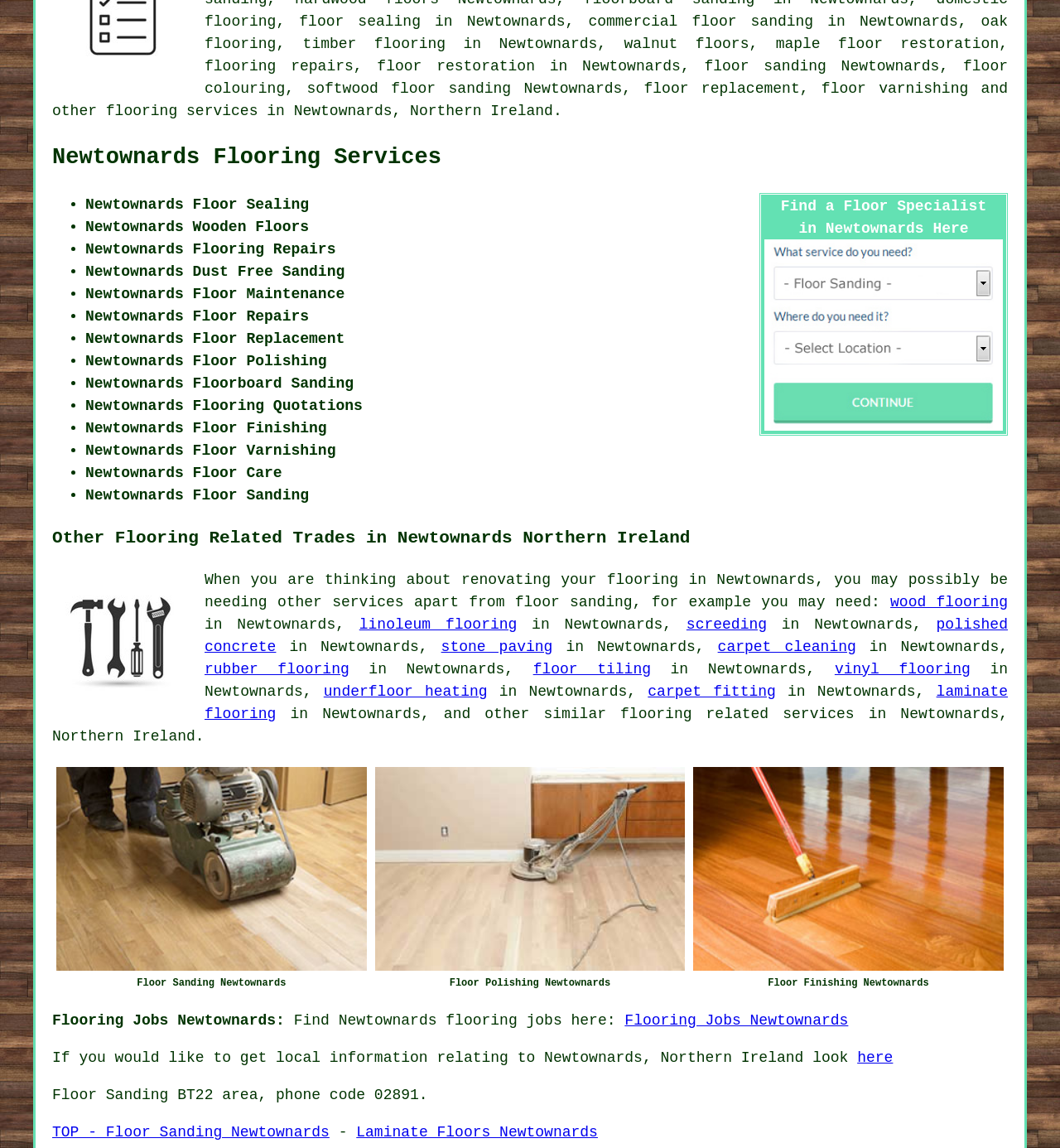Respond to the question below with a single word or phrase:
What other flooring related services are mentioned on the webpage?

Multiple services